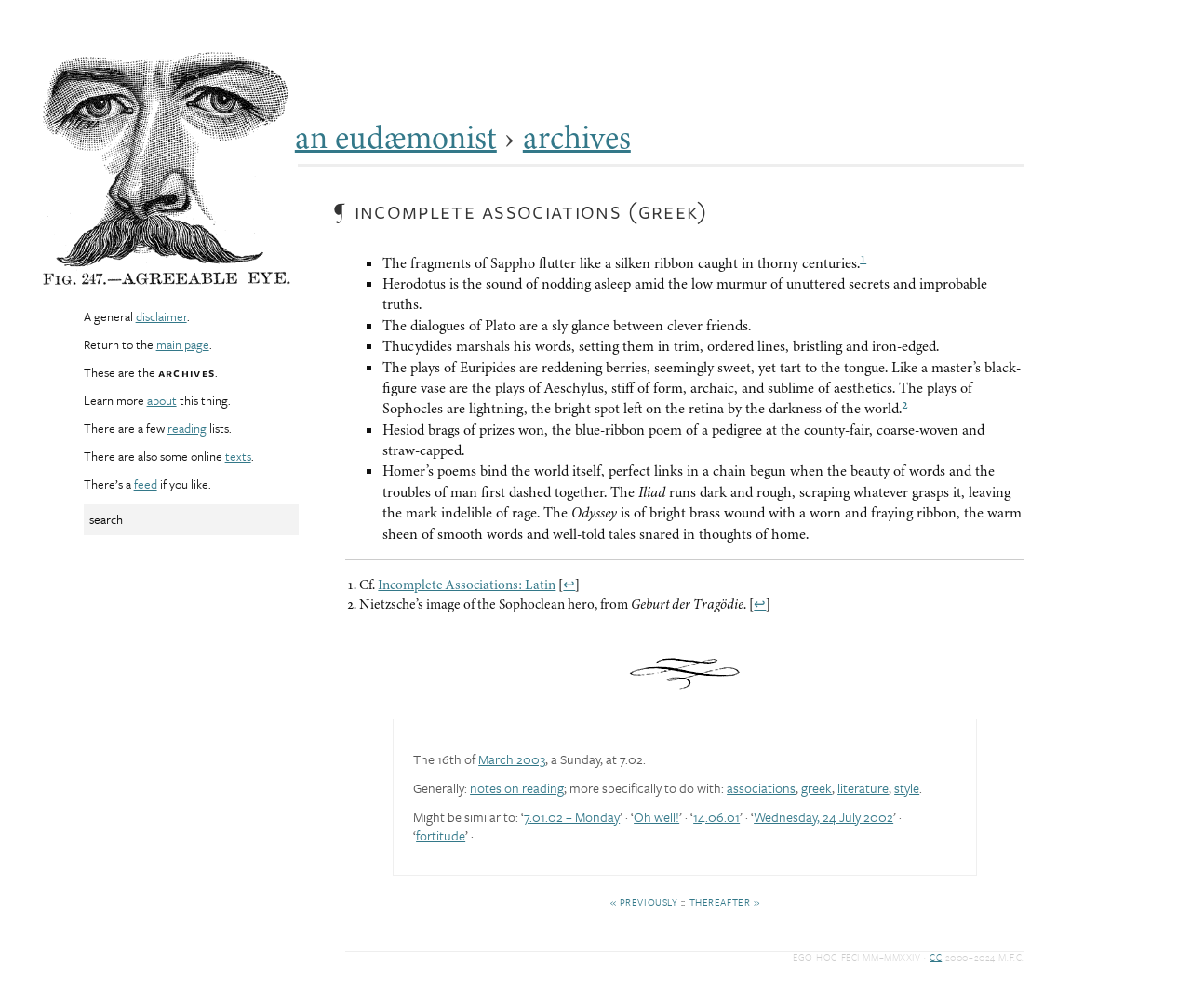What is the purpose of the searchbox?
Based on the screenshot, provide a one-word or short-phrase response.

to search